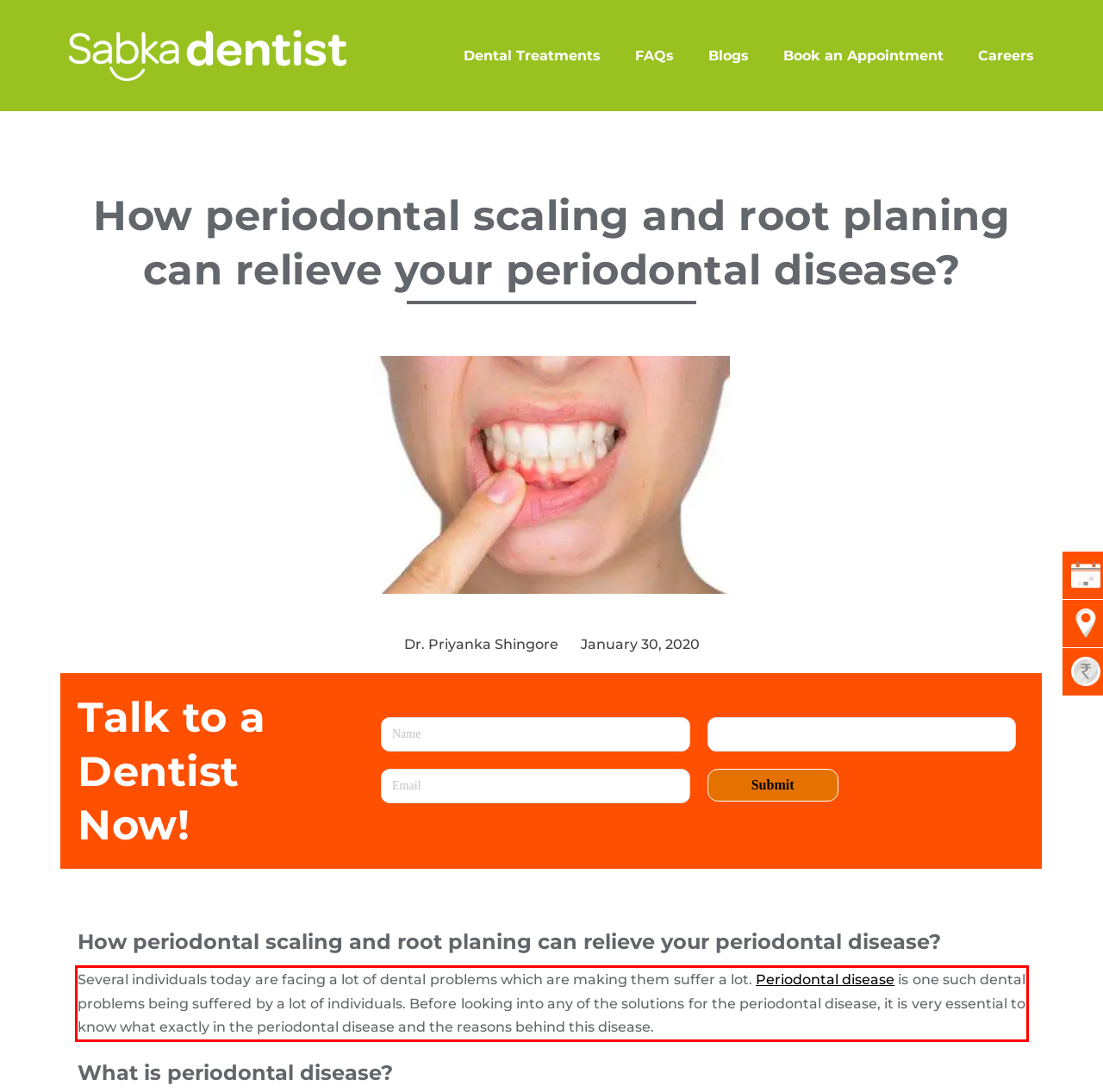Given a screenshot of a webpage, locate the red bounding box and extract the text it encloses.

Several individuals today are facing a lot of dental problems which are making them suffer a lot. Periodontal disease is one such dental problems being suffered by a lot of individuals. Before looking into any of the solutions for the periodontal disease, it is very essential to know what exactly in the periodontal disease and the reasons behind this disease.